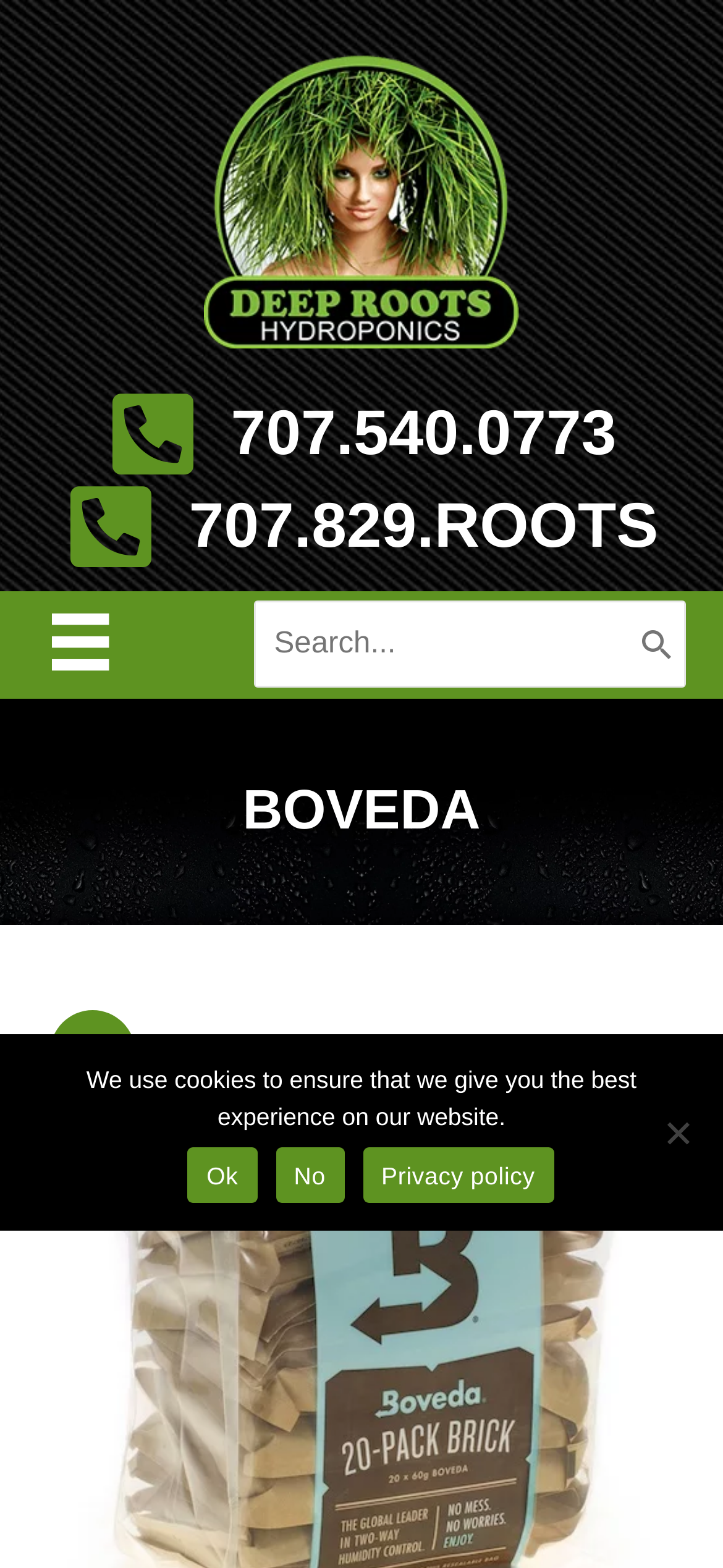Use a single word or phrase to respond to the question:
Is there a notification about cookies on the webpage?

Yes